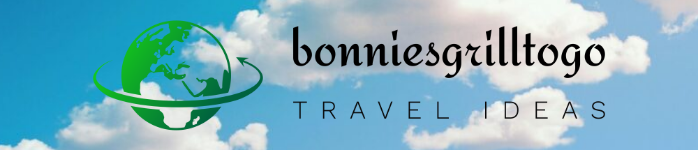Explain the scene depicted in the image, including all details.

The image features a vibrant logo for "Bonniesgrilltogo," set against a backdrop of soft clouds under a bright blue sky. The left side of the logo displays a stylized globe, colored in green, symbolizing travel and adventure with an arrow encircling it. To the right, the text "bonniesgrilltogo" is elegantly scripted in a classic font, conveying a sense of warmth and hospitality. Below this, the phrase "TRAVEL IDEAS" is presented in a more modern, uppercase style, suggesting a focus on innovative travel inspiration. This image encapsulates a spirit of exploration and the joy of discovering new places, inviting viewers to engage with the travel-themed content offered by the brand.